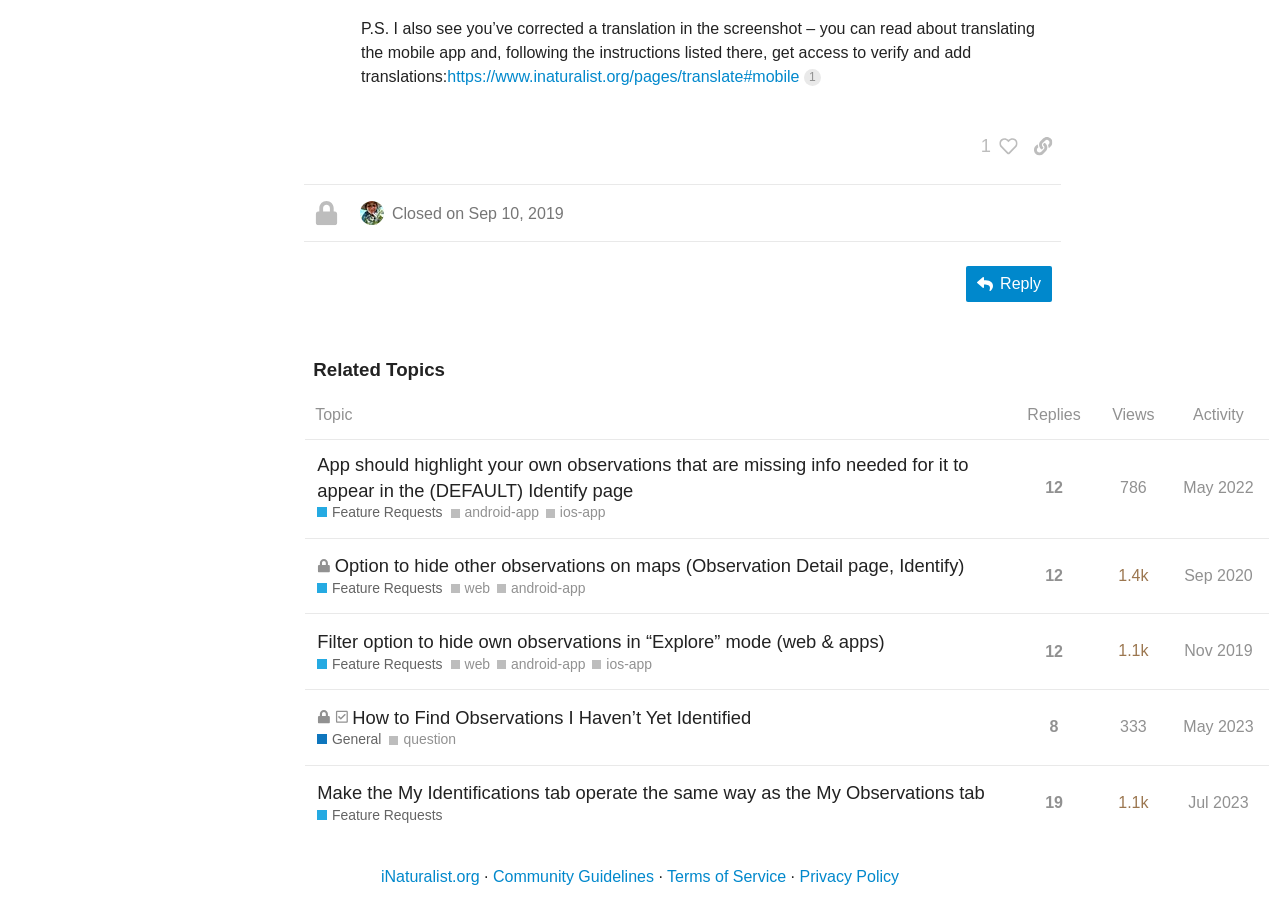What is the category of the feature request 'Option to hide other observations on maps (Observation Detail page, Identify)'?
Look at the screenshot and respond with one word or a short phrase.

Feature Requests